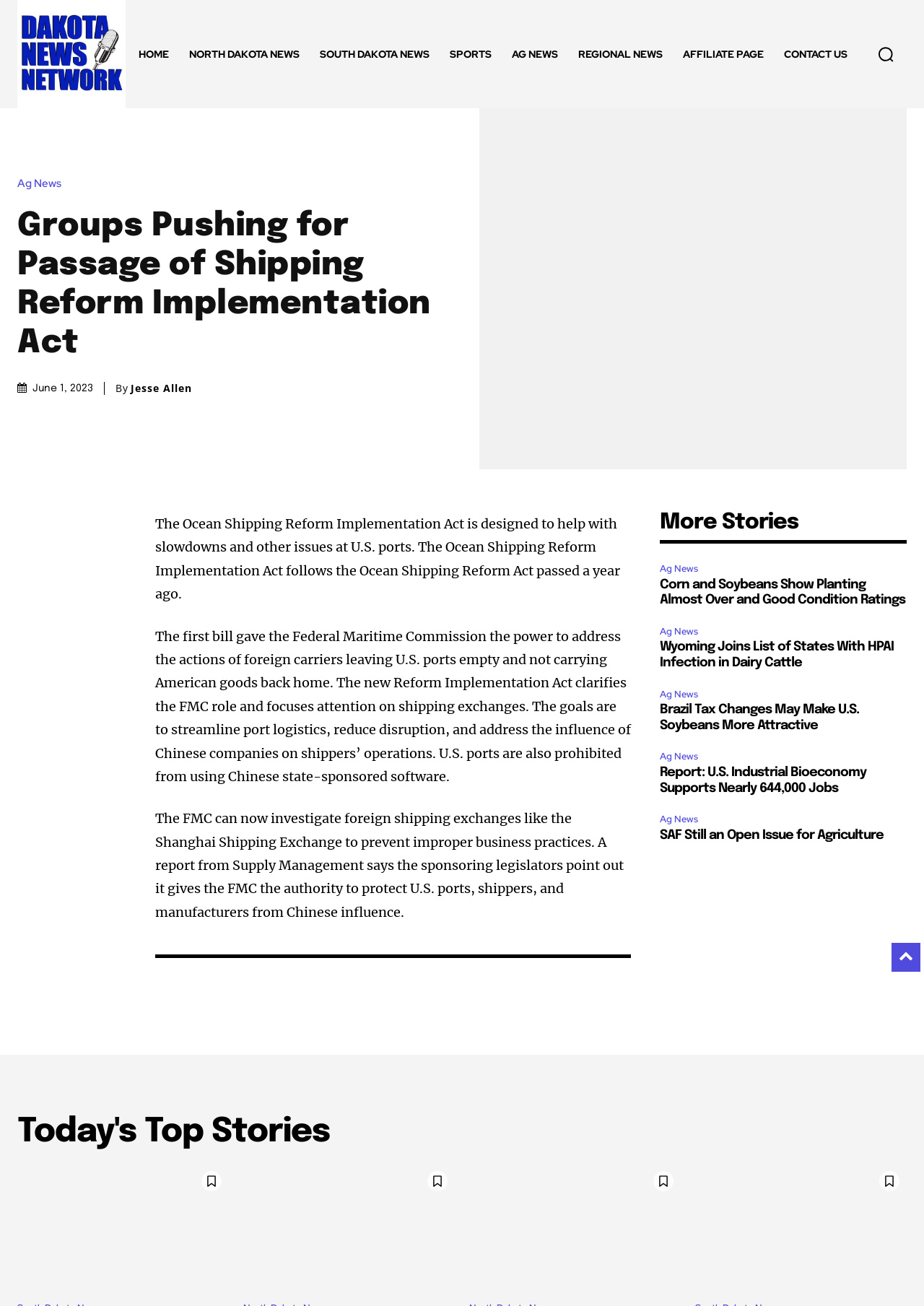Given the description: "Ag News", determine the bounding box coordinates of the UI element. The coordinates should be formatted as four float numbers between 0 and 1, [left, top, right, bottom].

[0.714, 0.525, 0.76, 0.538]